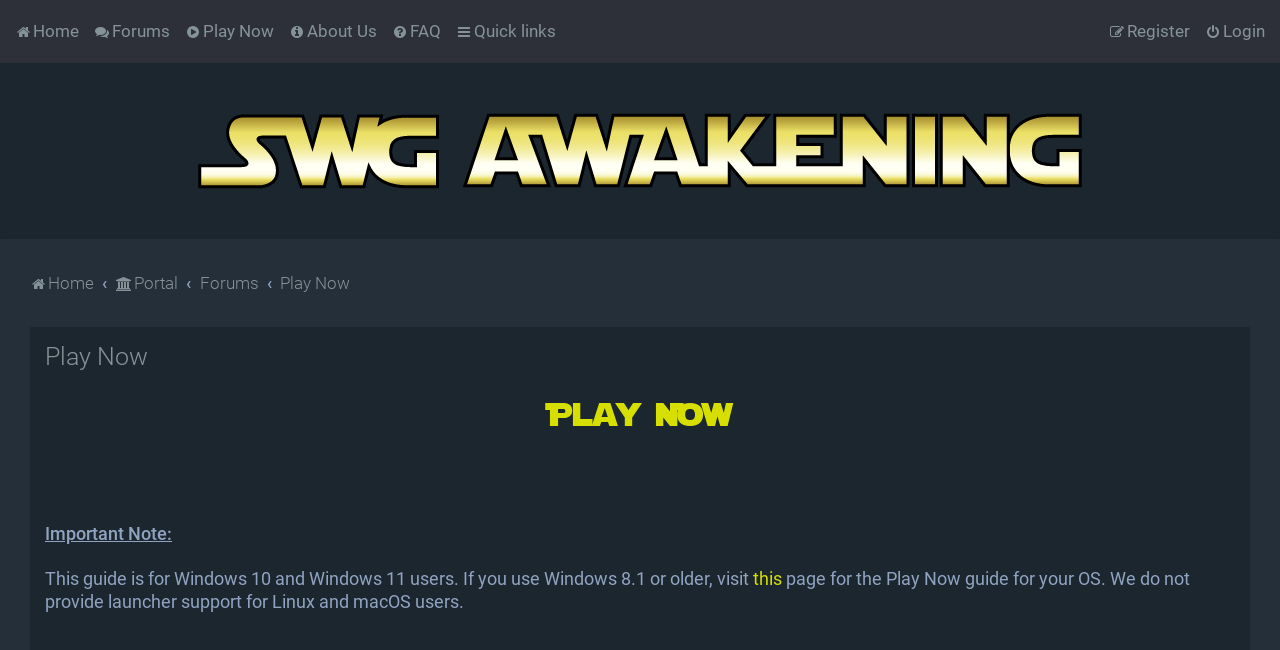Locate the bounding box coordinates of the element that should be clicked to fulfill the instruction: "Go to Forums".

[0.073, 0.026, 0.133, 0.069]